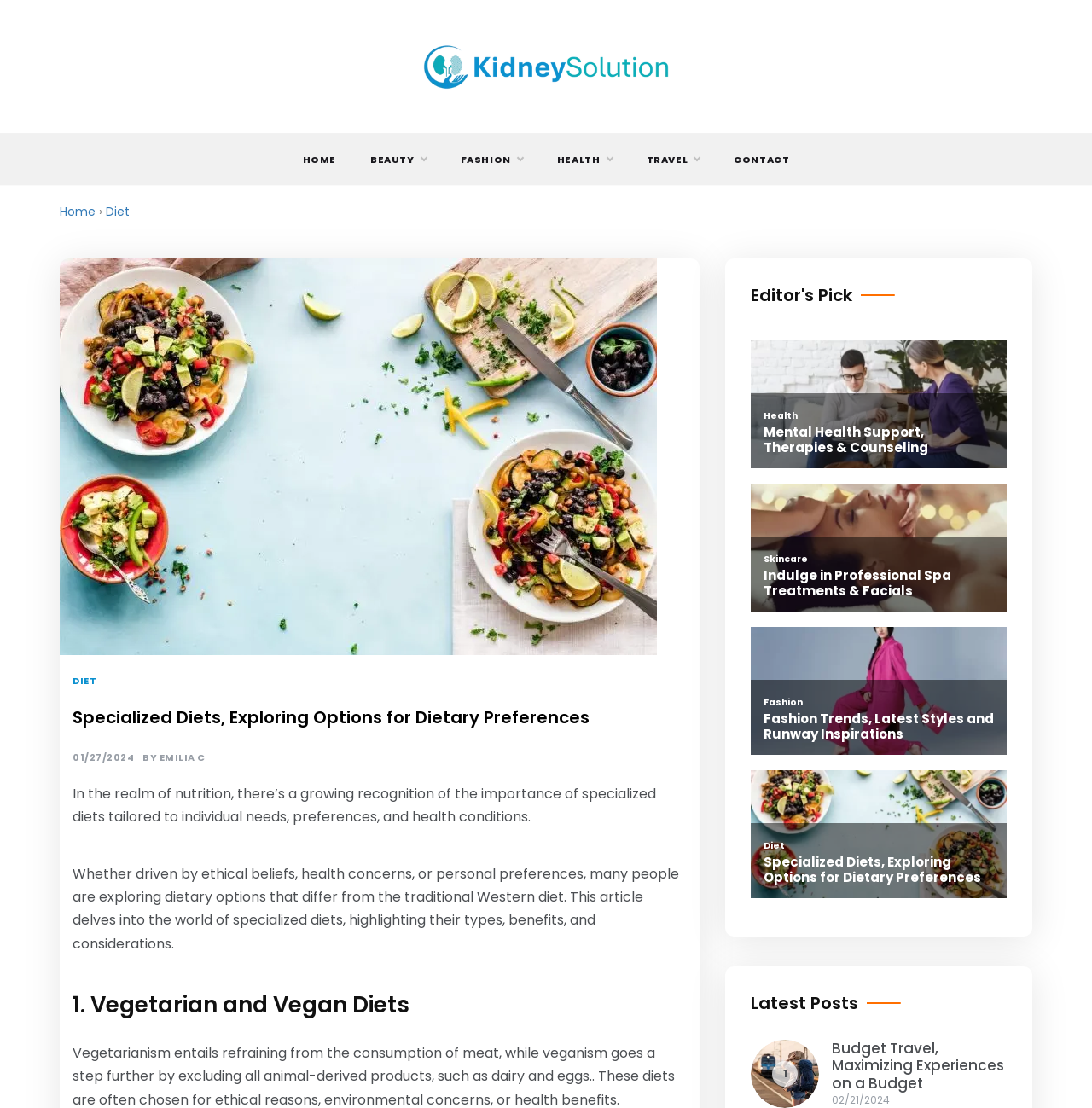Describe the webpage meticulously, covering all significant aspects.

This webpage is about specialized diets and explores options for dietary preferences. At the top, there is a navigation bar with links to "HOME", "BEAUTY", "FASHION", "HEALTH", "TRAVEL", and "CONTACT". Below the navigation bar, there is a breadcrumb trail showing the current page's location, with links to "Home" and "Diet".

The main content of the page is an article about specialized diets, with a heading "Specialized Diets, Exploring Options for Dietary Preferences" and a subheading "In the realm of nutrition, there’s a growing recognition of the importance of specialized diets tailored to individual needs, preferences, and health conditions." The article is divided into sections, with headings such as "1. Vegetarian and Vegan Diets".

On the right side of the page, there is a section titled "Editor's Pick" with links to three articles: "Mental Health Support, Therapies & Counseling", "Indulge in Professional Spa Treatments & Facials", and "Fashion Trends, Latest Styles and Runway Inspirations". Each article has a corresponding image.

Below the "Editor's Pick" section, there is a section titled "Latest Posts" with a link to an article about "Budget Travel, Maximizing Experiences on a Budget". This article also has a corresponding image.

Throughout the page, there are several links to other articles and sections, including a link to the "Diet" section at the top of the page. The page also has several images, including a logo for "Kidney Solution" at the top left corner.